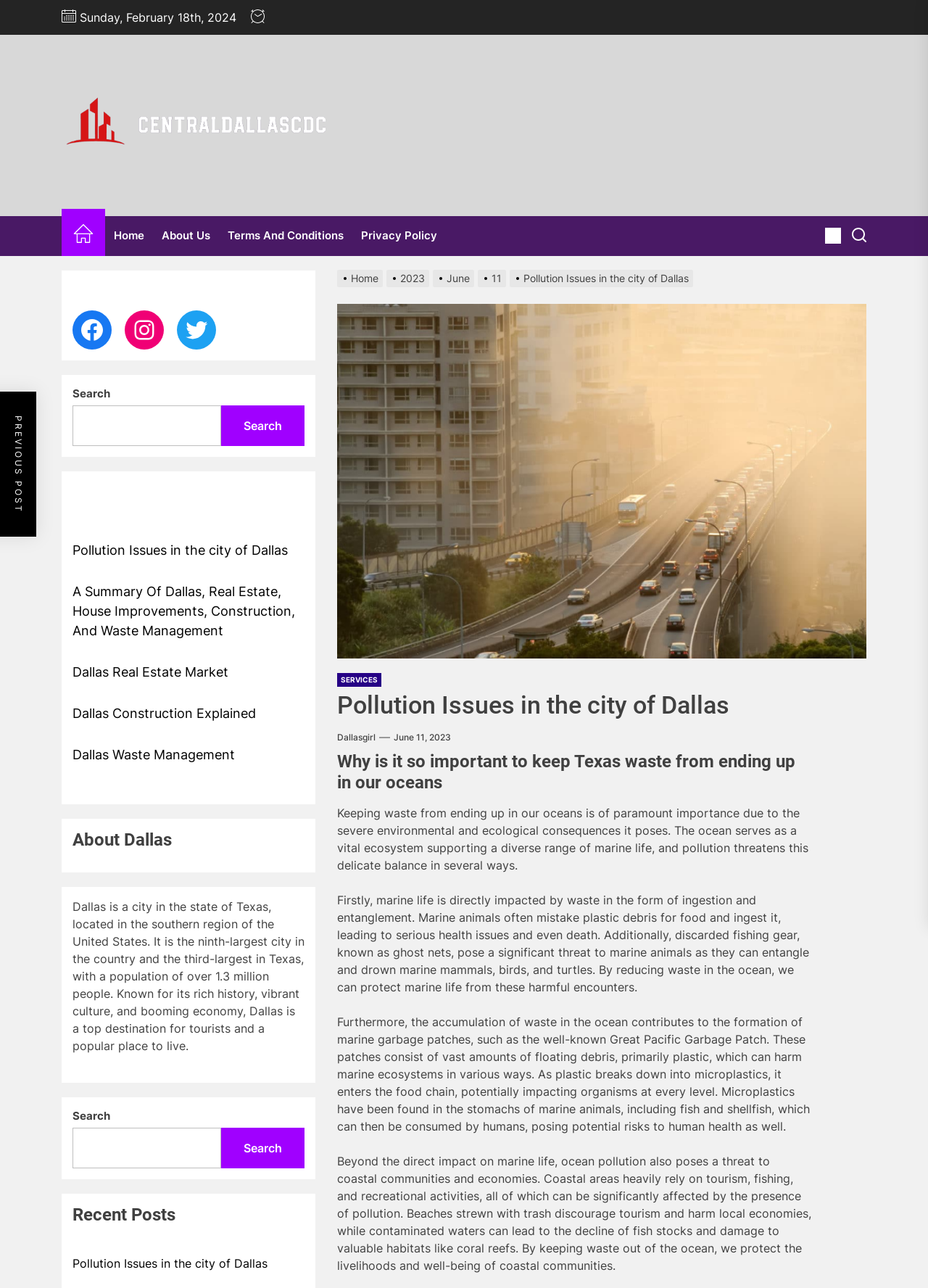Find the primary header on the webpage and provide its text.

Pollution Issues in the city of Dallas